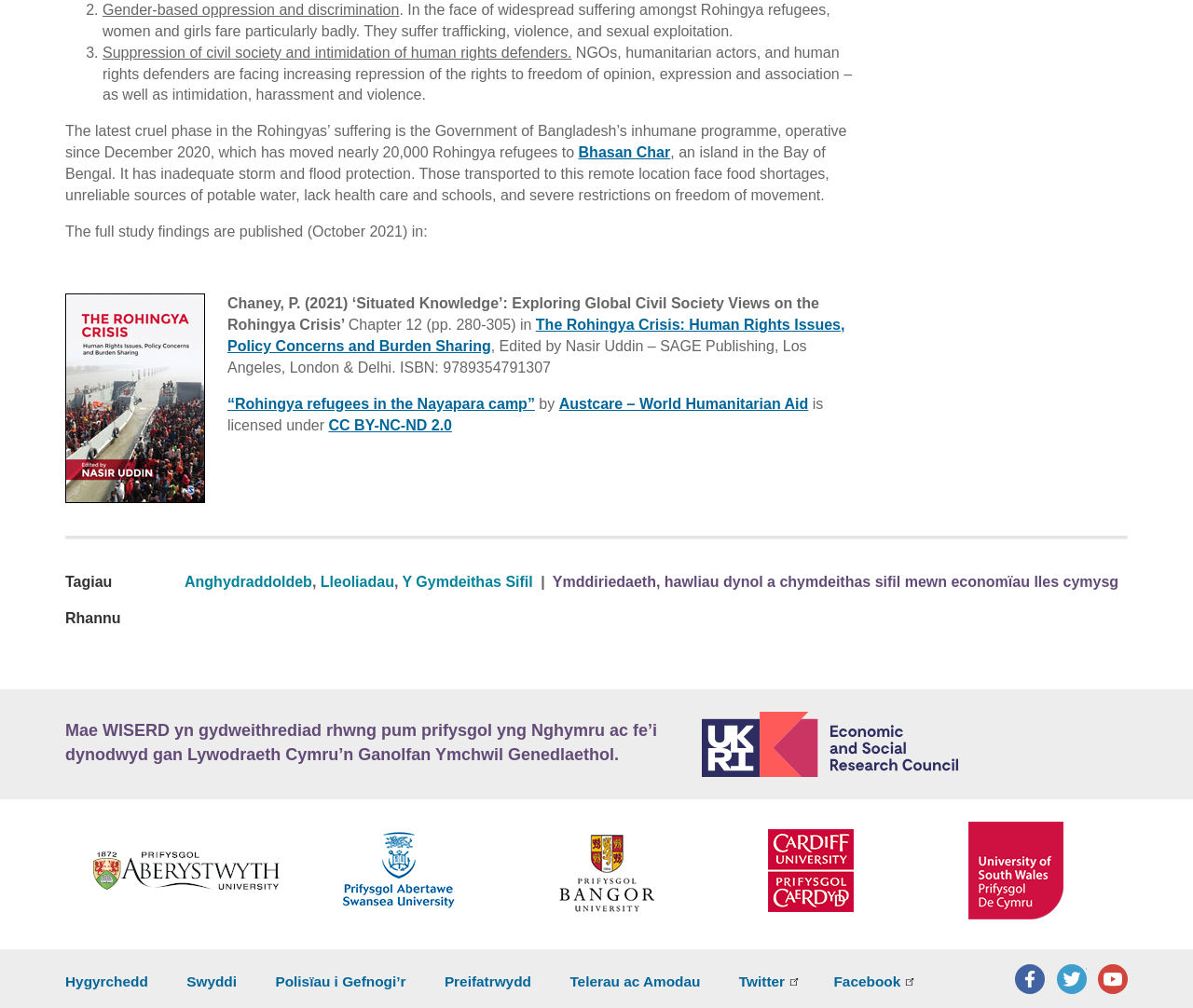Given the element description, predict the bounding box coordinates in the format (top-left x, top-left y, bottom-right x, bottom-right y). Make sure all values are between 0 and 1. Here is the element description: Austcare – World Humanitarian Aid

[0.468, 0.393, 0.678, 0.408]